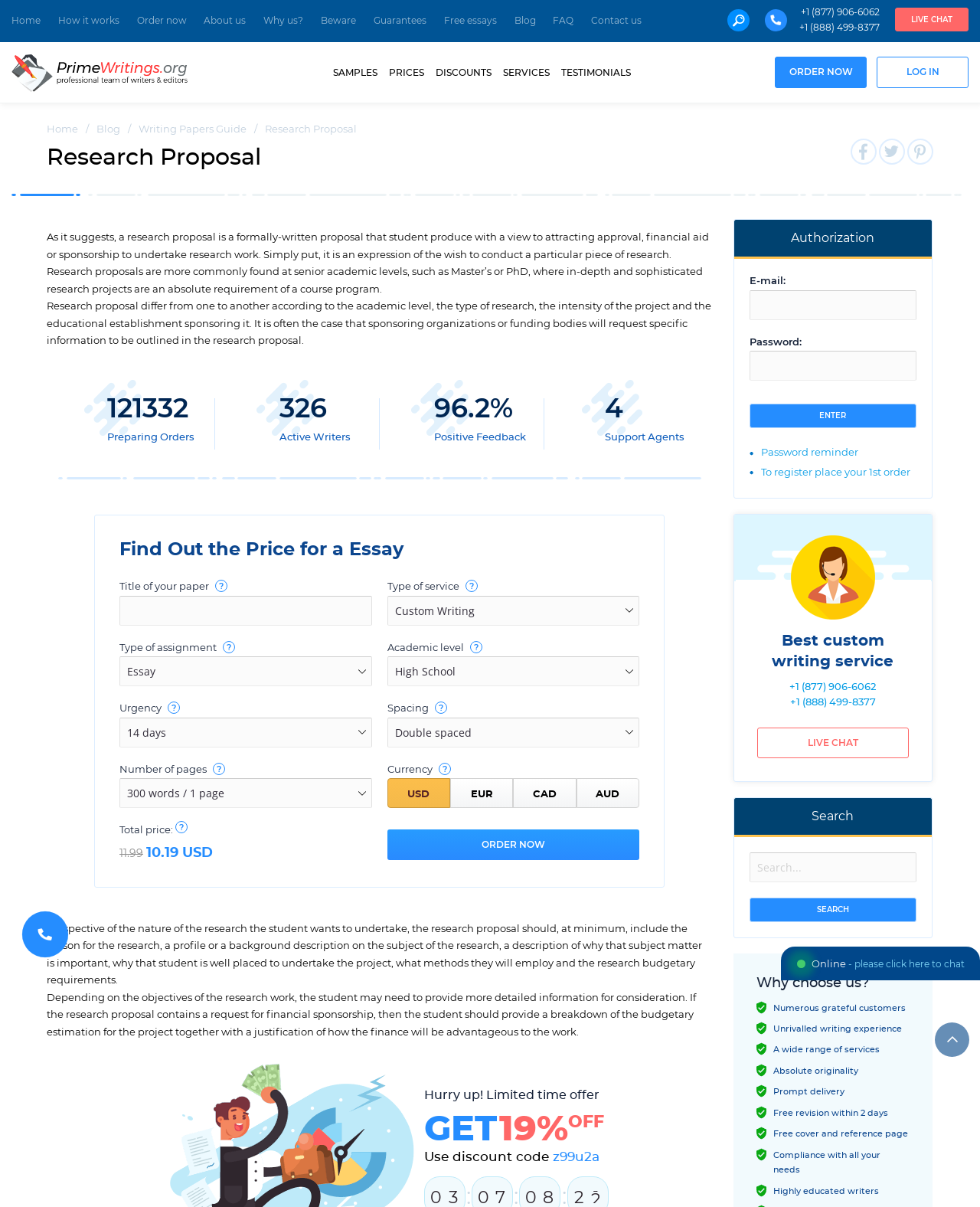Please identify the bounding box coordinates of the clickable area that will allow you to execute the instruction: "View 'Writing Papers Guide' category".

[0.142, 0.103, 0.252, 0.112]